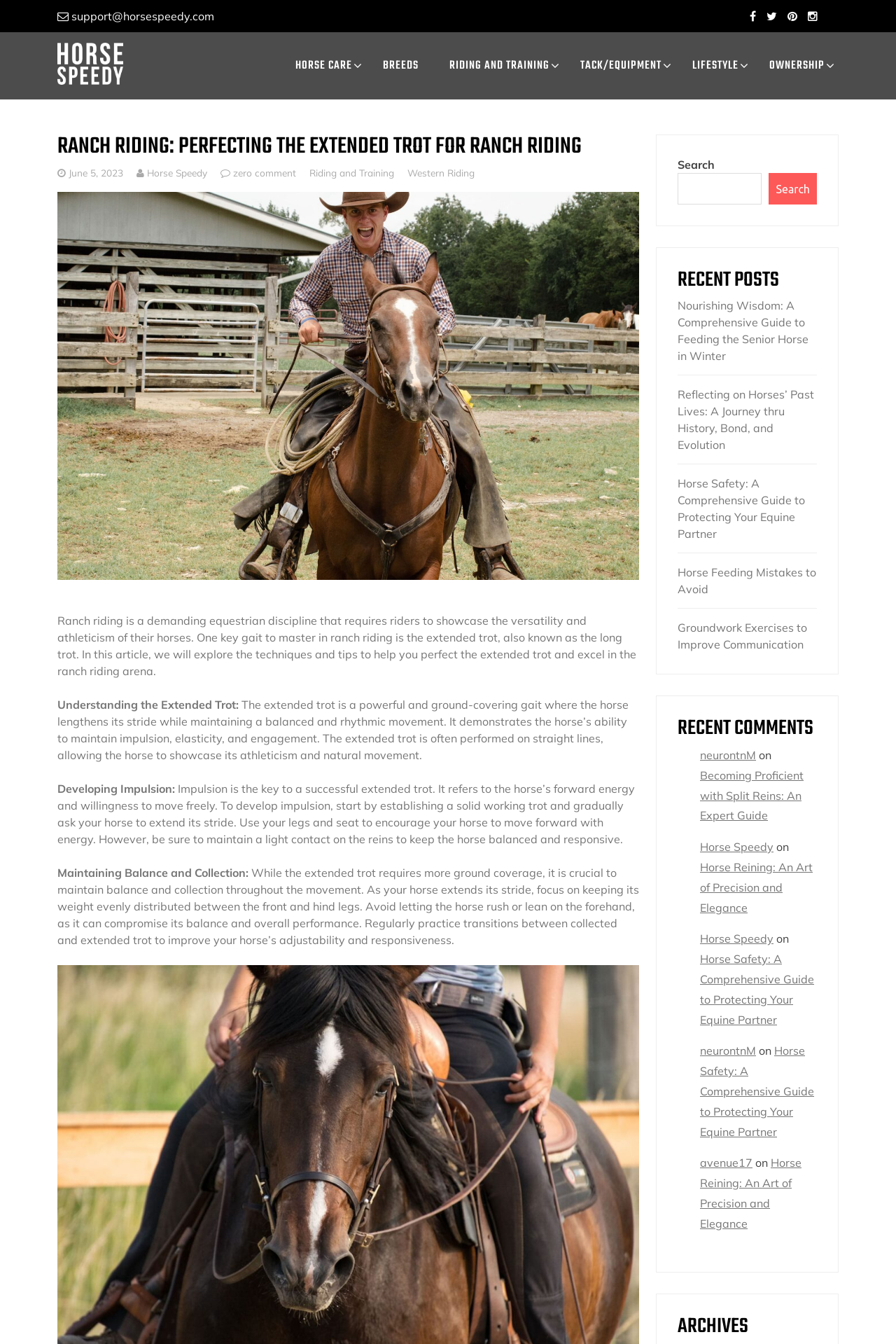What is the purpose of the extended trot?
Kindly offer a comprehensive and detailed response to the question.

The purpose of the extended trot can be inferred from the text 'Ranch riding is a demanding equestrian discipline that requires riders to showcase the versatility and athleticism of their horses.' which suggests that the extended trot is a way to demonstrate the horse's athleticism.